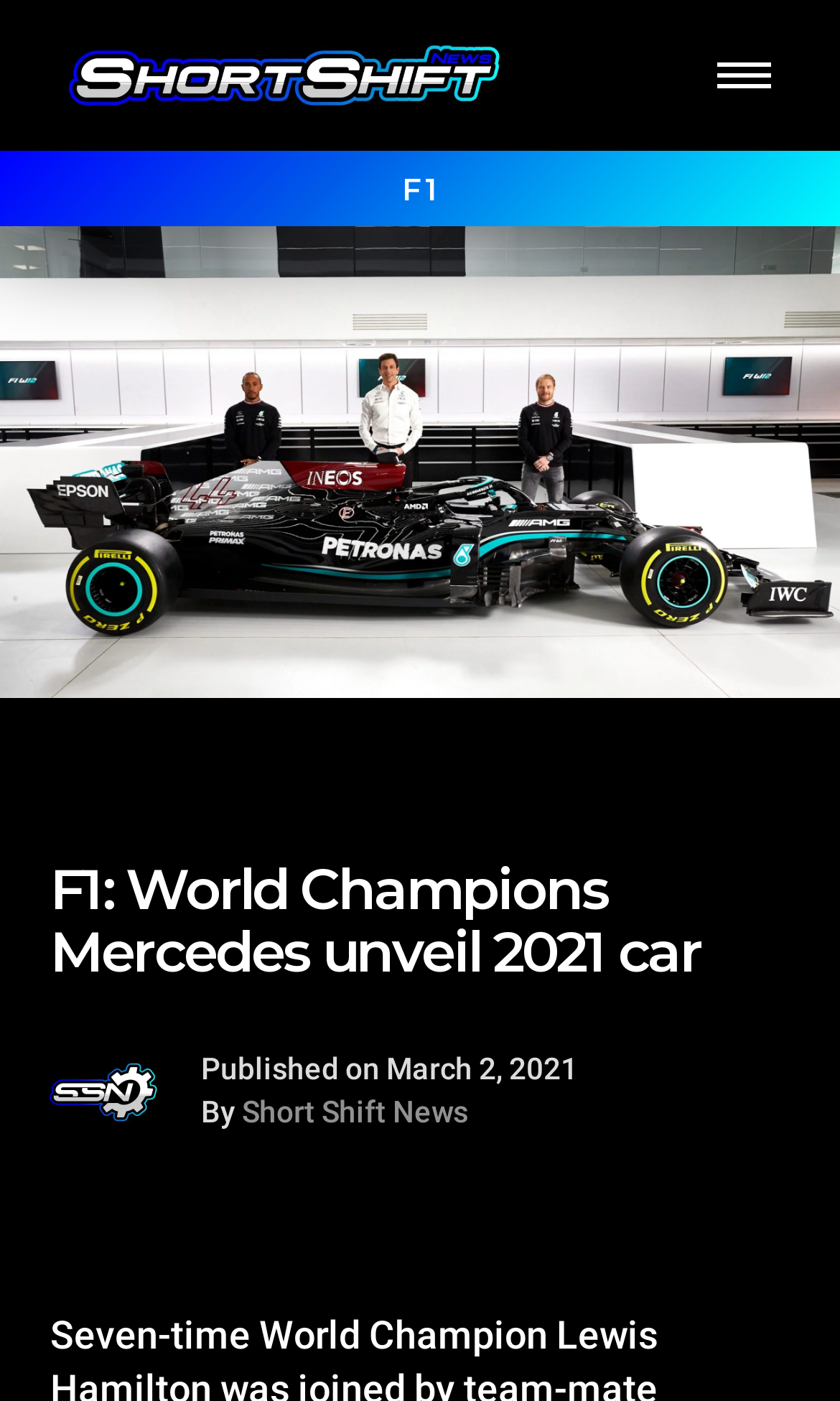Answer briefly with one word or phrase:
What is the position of the image relative to the button?

Above